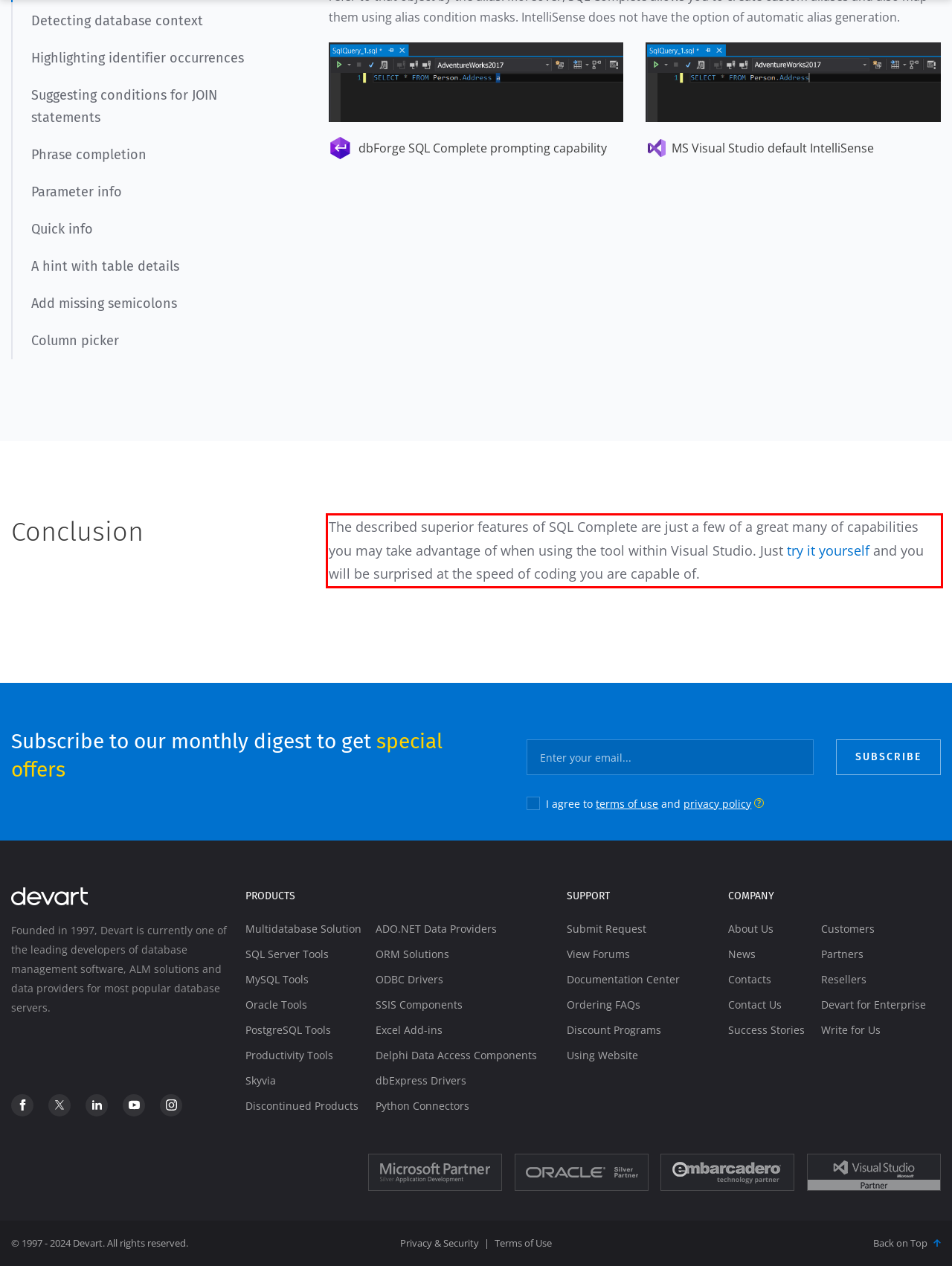Your task is to recognize and extract the text content from the UI element enclosed in the red bounding box on the webpage screenshot.

The described superior features of SQL Complete are just a few of a great many of capabilities you may take advantage of when using the tool within Visual Studio. Just try it yourself and you will be surprised at the speed of coding you are capable of.